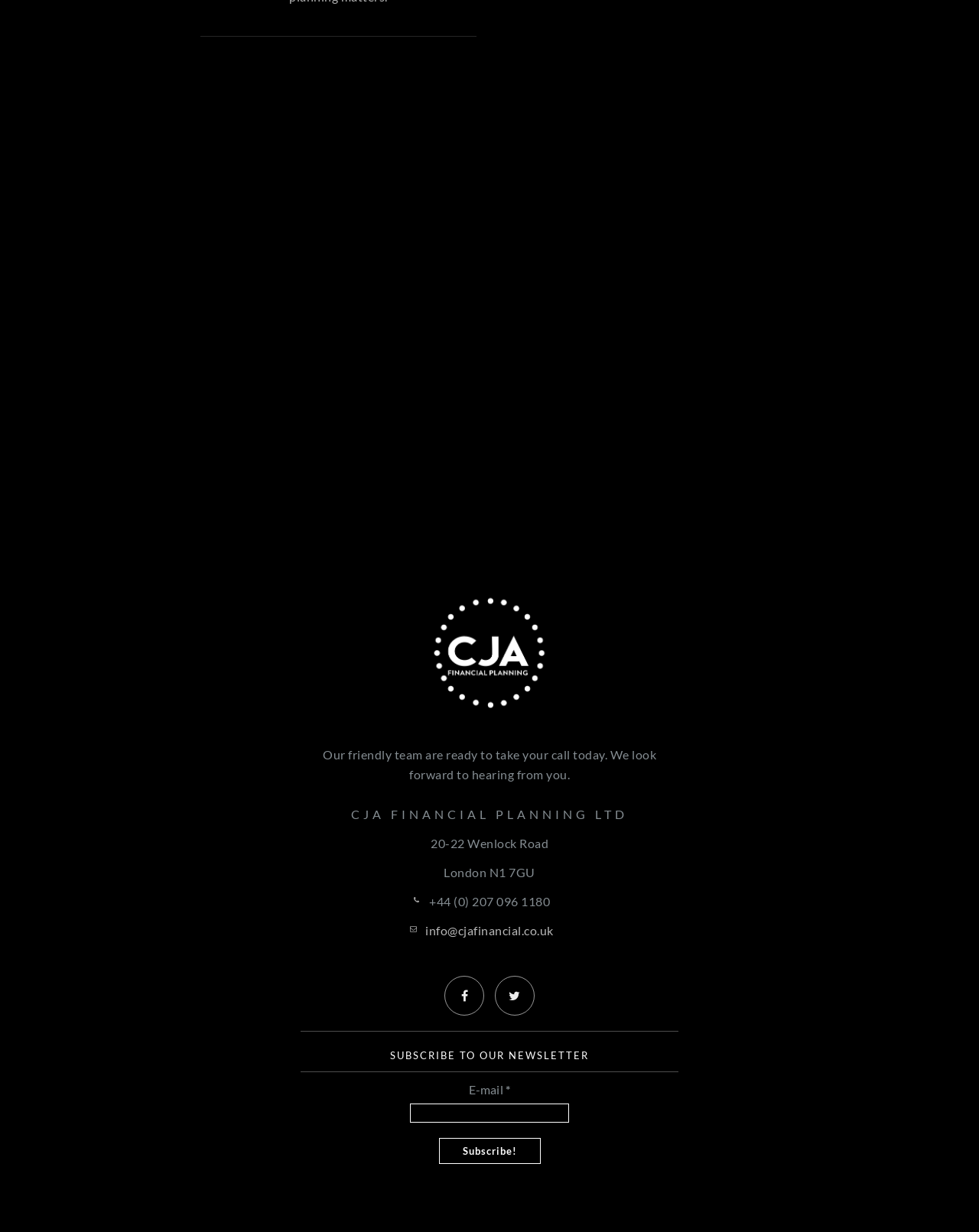Identify the bounding box coordinates for the element that needs to be clicked to fulfill this instruction: "Read more about Satvinder". Provide the coordinates in the format of four float numbers between 0 and 1: [left, top, right, bottom].

[0.259, 0.059, 0.433, 0.07]